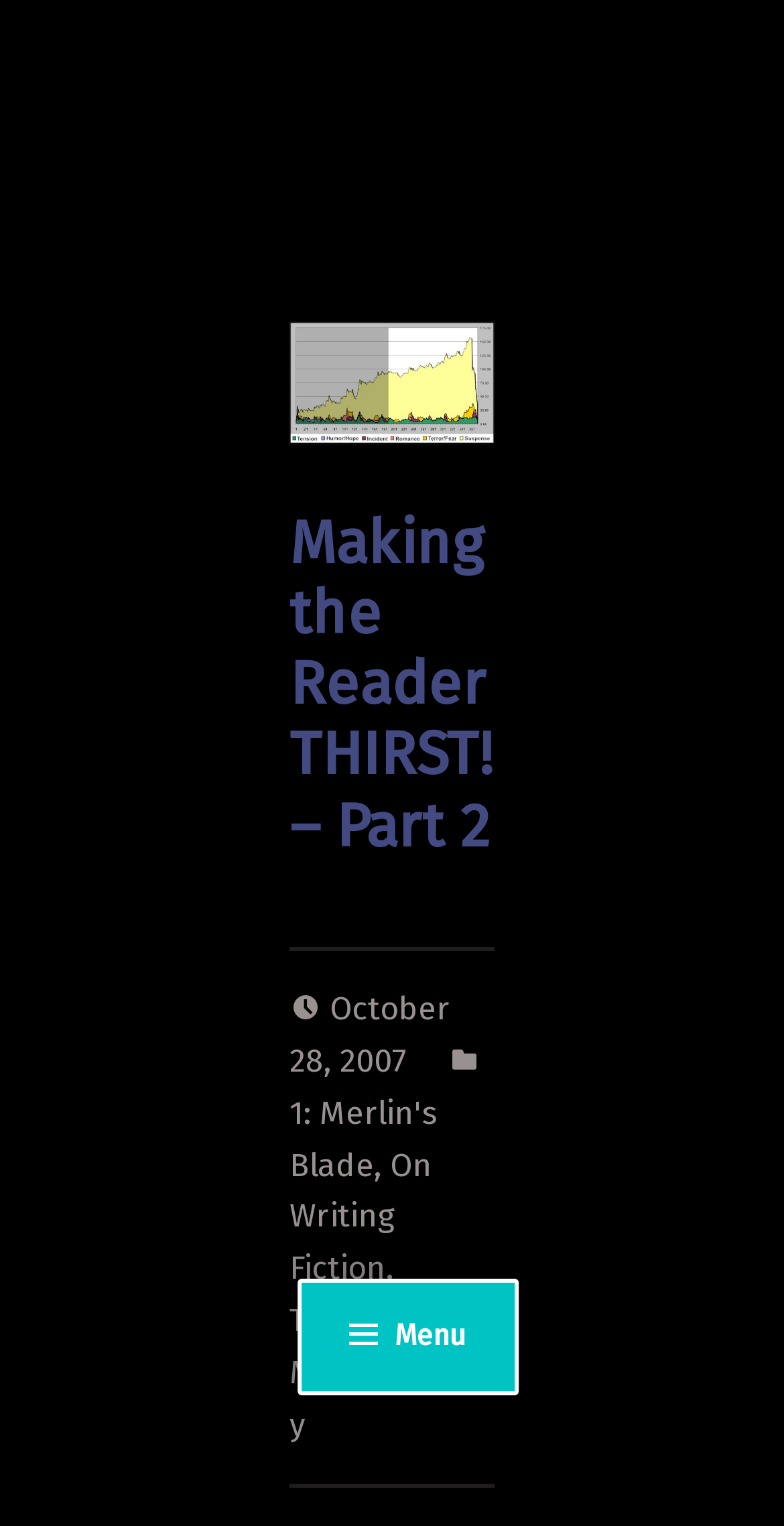Identify the bounding box of the UI element described as follows: "October 28, 2007". Provide the coordinates as four float numbers in the range of 0 to 1 [left, top, right, bottom].

[0.369, 0.648, 0.574, 0.707]